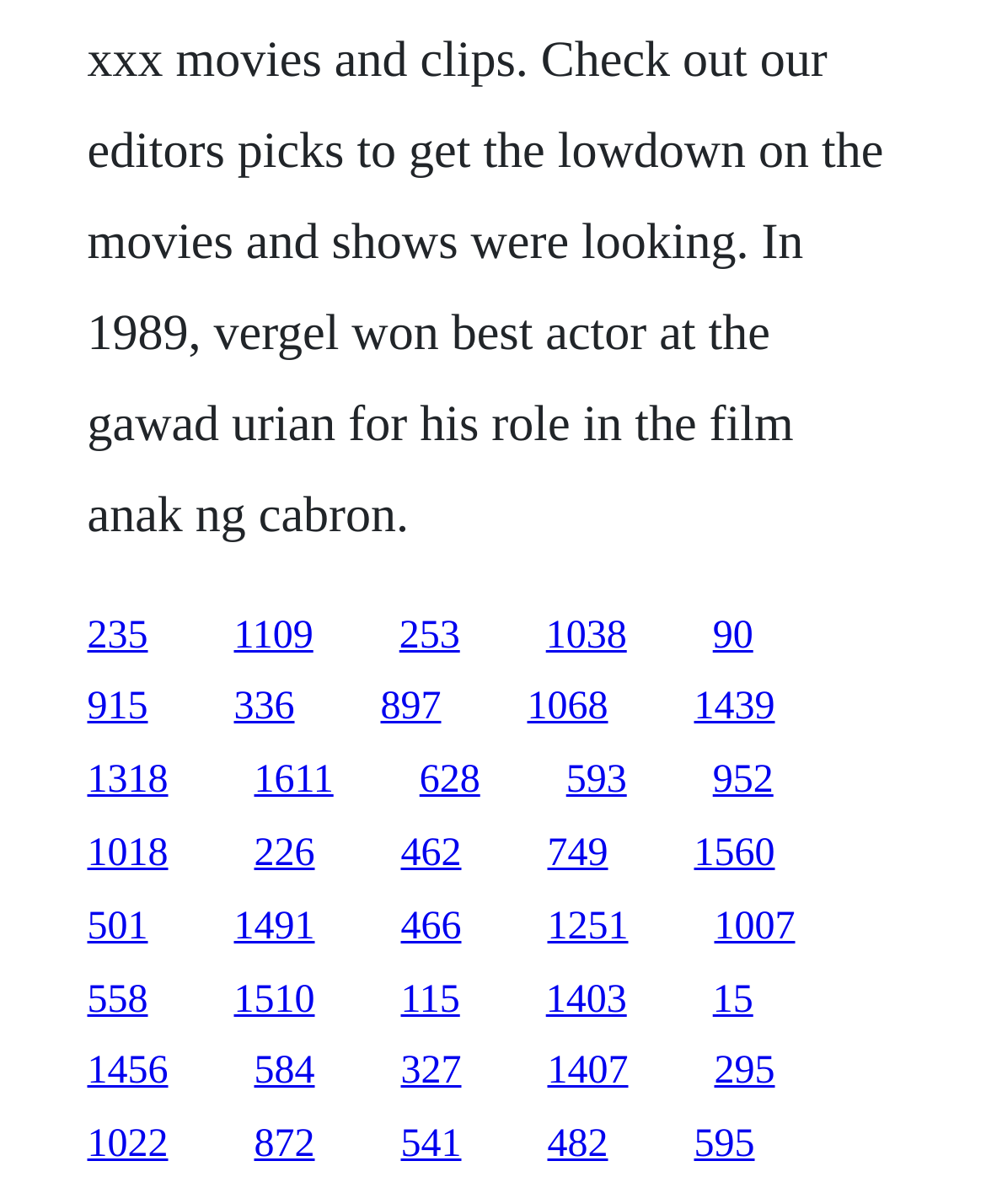Please identify the bounding box coordinates of the element I need to click to follow this instruction: "access the twenty-first link".

[0.088, 0.812, 0.15, 0.848]